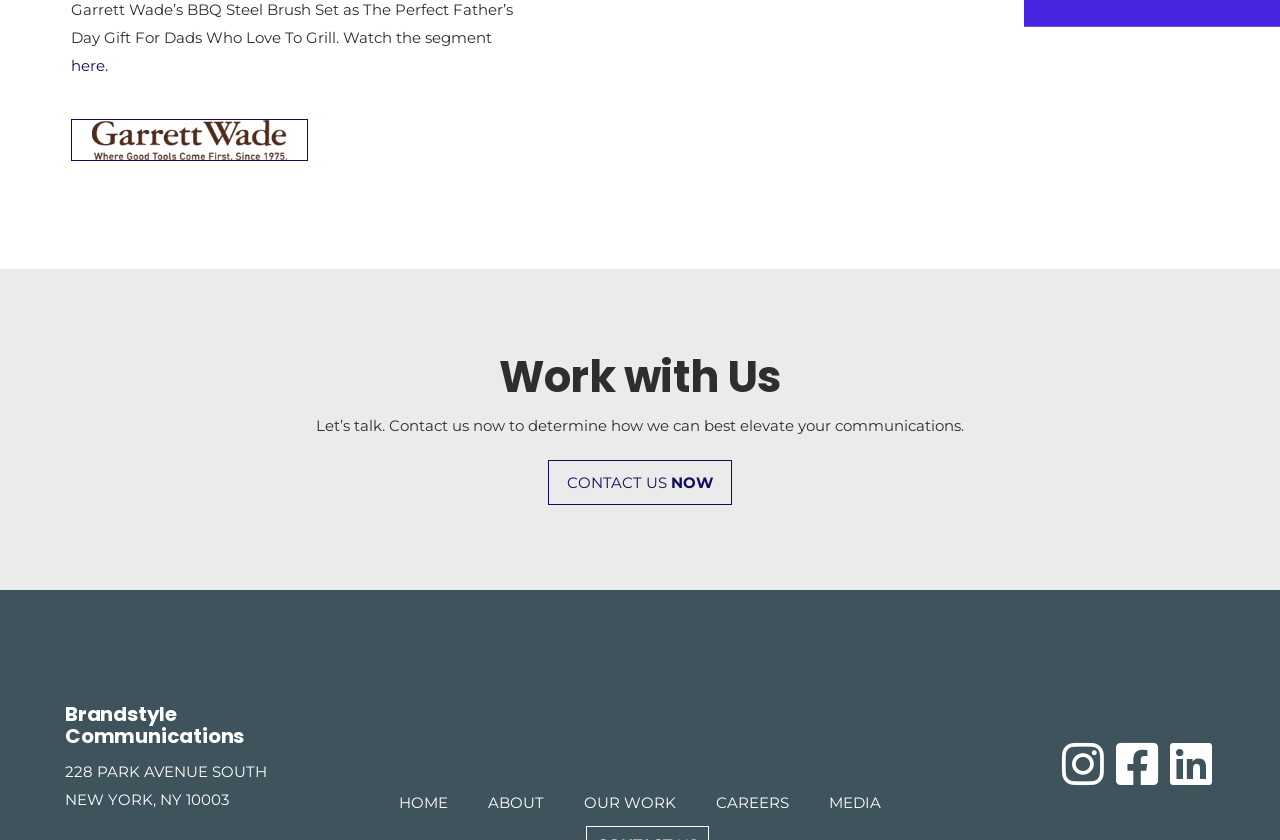Can you determine the bounding box coordinates of the area that needs to be clicked to fulfill the following instruction: "Check the 'Instagram' link"?

[0.827, 0.88, 0.865, 0.938]